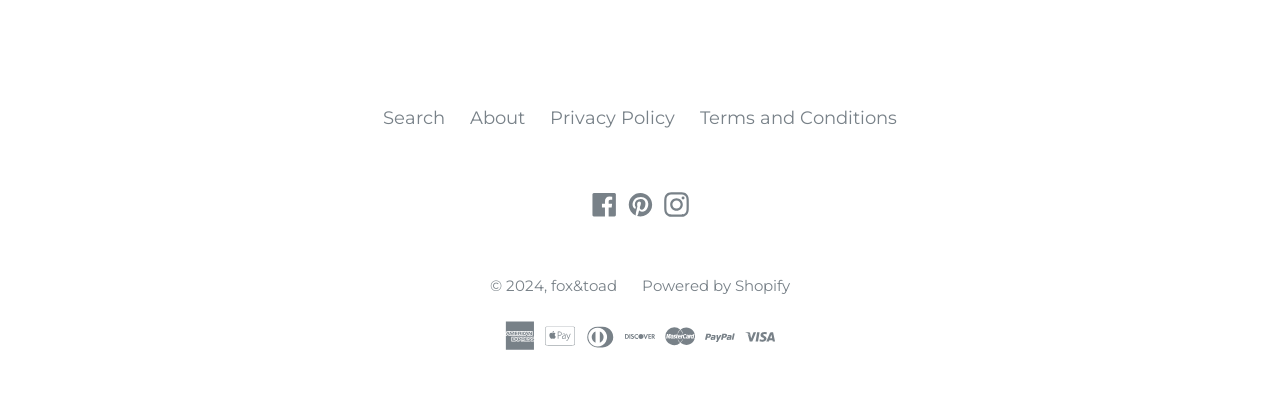Find the bounding box of the UI element described as follows: "Lucy".

None